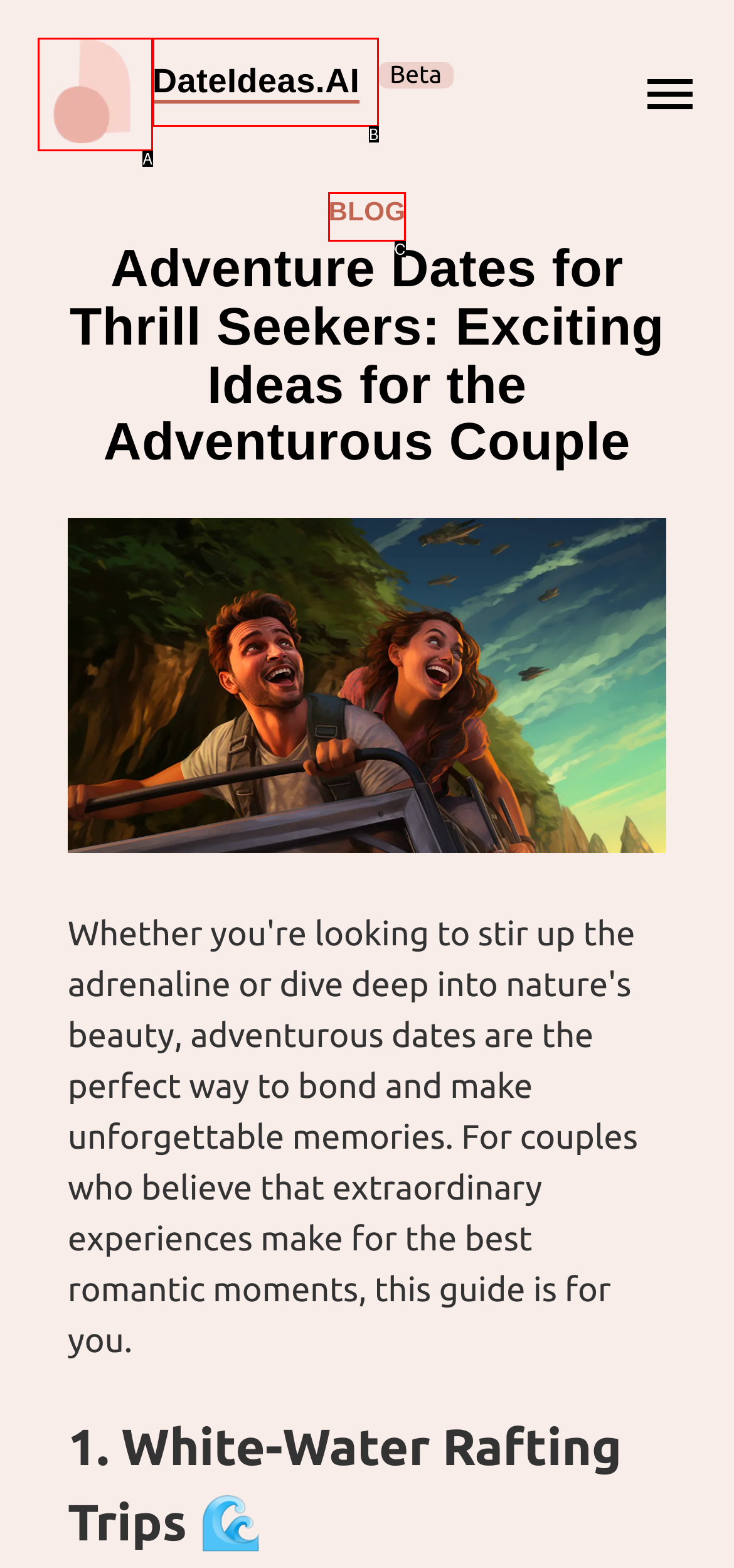Determine which HTML element corresponds to the description: DateIdeas.AI. Provide the letter of the correct option.

B